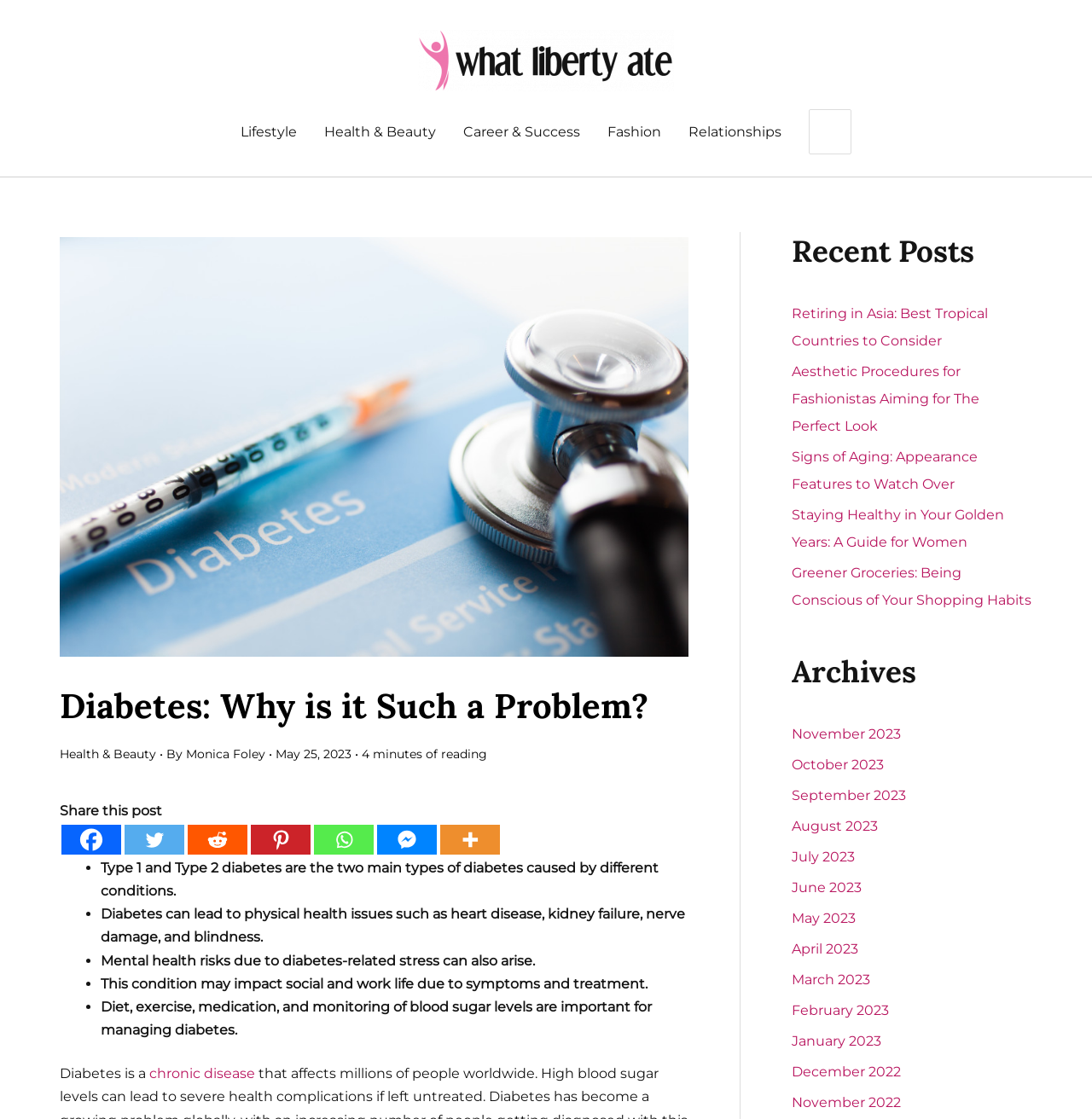How many recent posts are listed? Please answer the question using a single word or phrase based on the image.

5